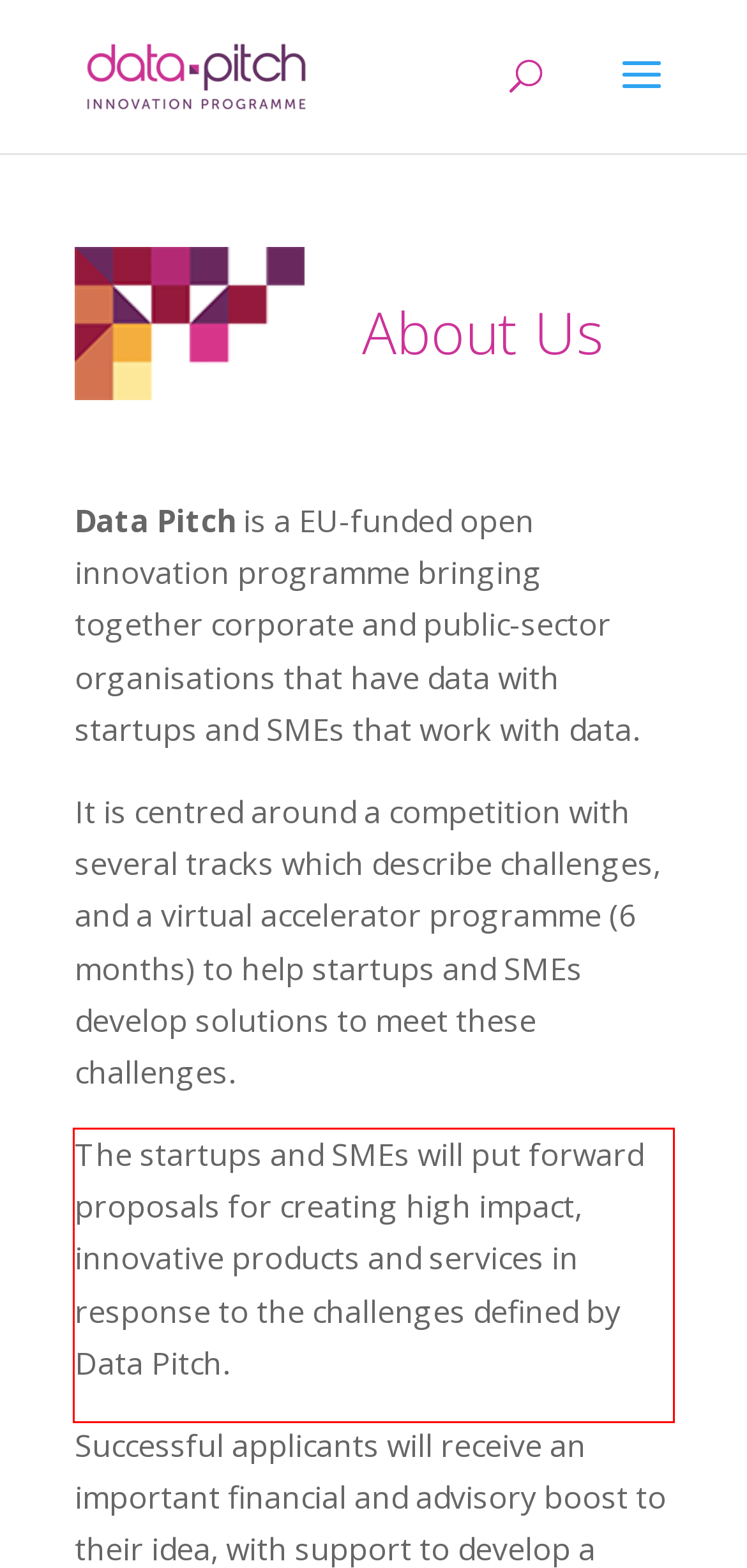Using the provided webpage screenshot, identify and read the text within the red rectangle bounding box.

The startups and SMEs will put forward proposals for creating high impact, innovative products and services in response to the challenges defined by Data Pitch.